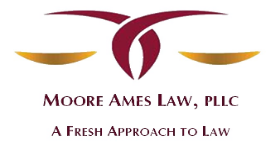What is the tagline of Moore Ames Law, PLLC?
Give a comprehensive and detailed explanation for the question.

The tagline of Moore Ames Law, PLLC is 'A Fresh Approach to Law', which is mentioned in the caption as a phrase that emphasizes the firm's commitment to innovative and personalized legal services.